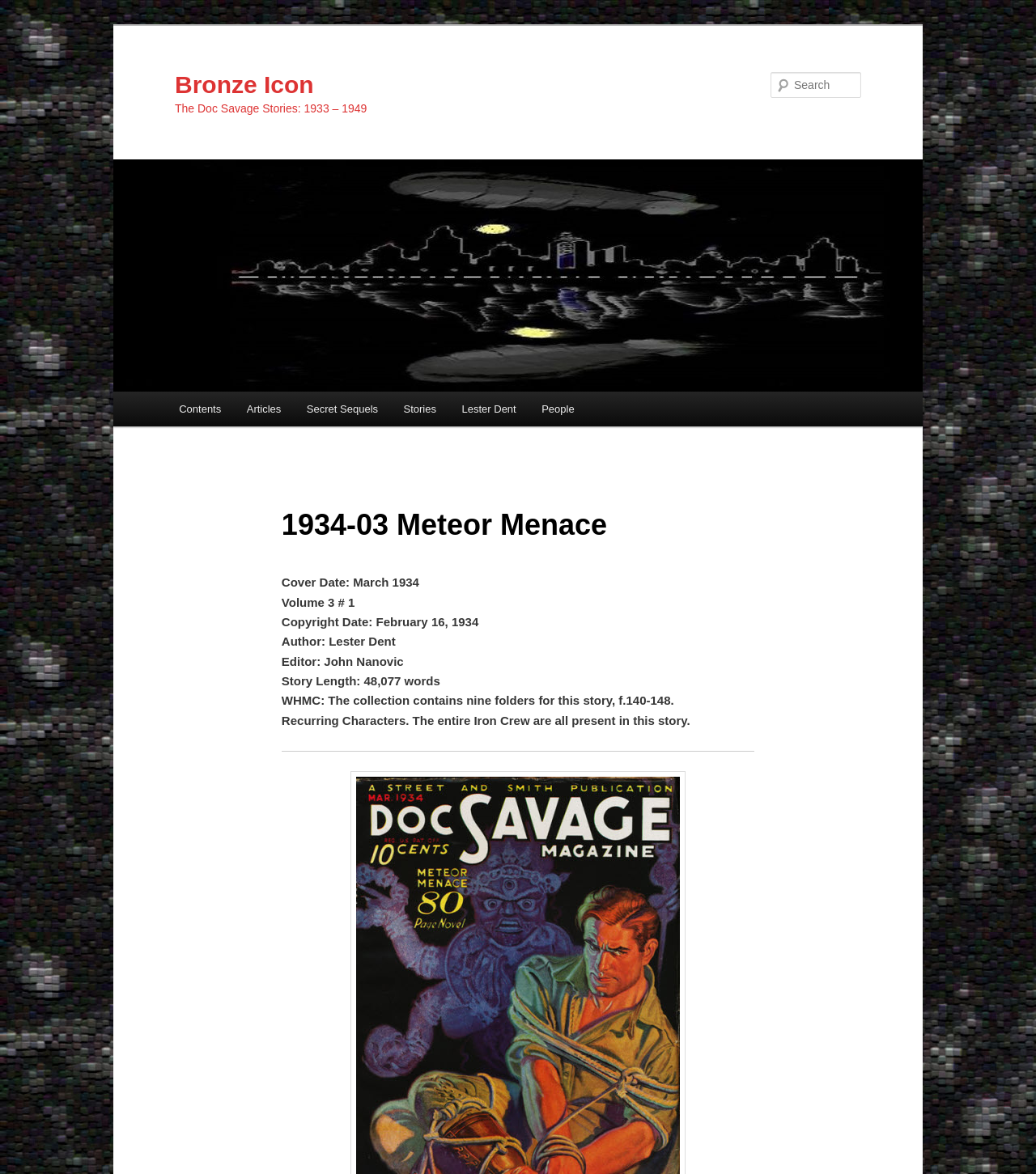Show the bounding box coordinates of the element that should be clicked to complete the task: "Click on the Bronze Icon".

[0.169, 0.061, 0.303, 0.083]